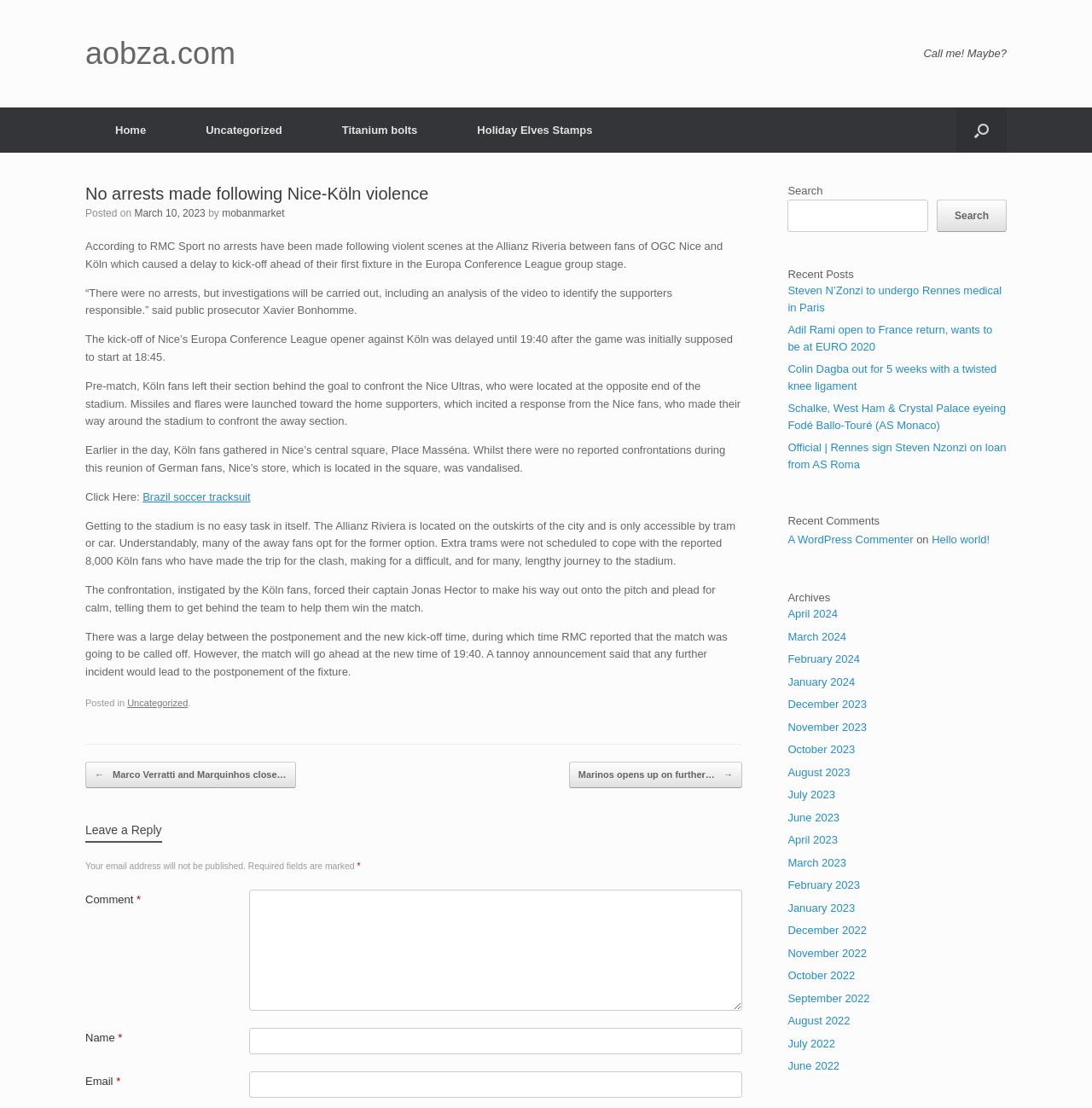Please reply to the following question using a single word or phrase: 
How many Köln fans were reported to have made the trip for the clash?

8,000